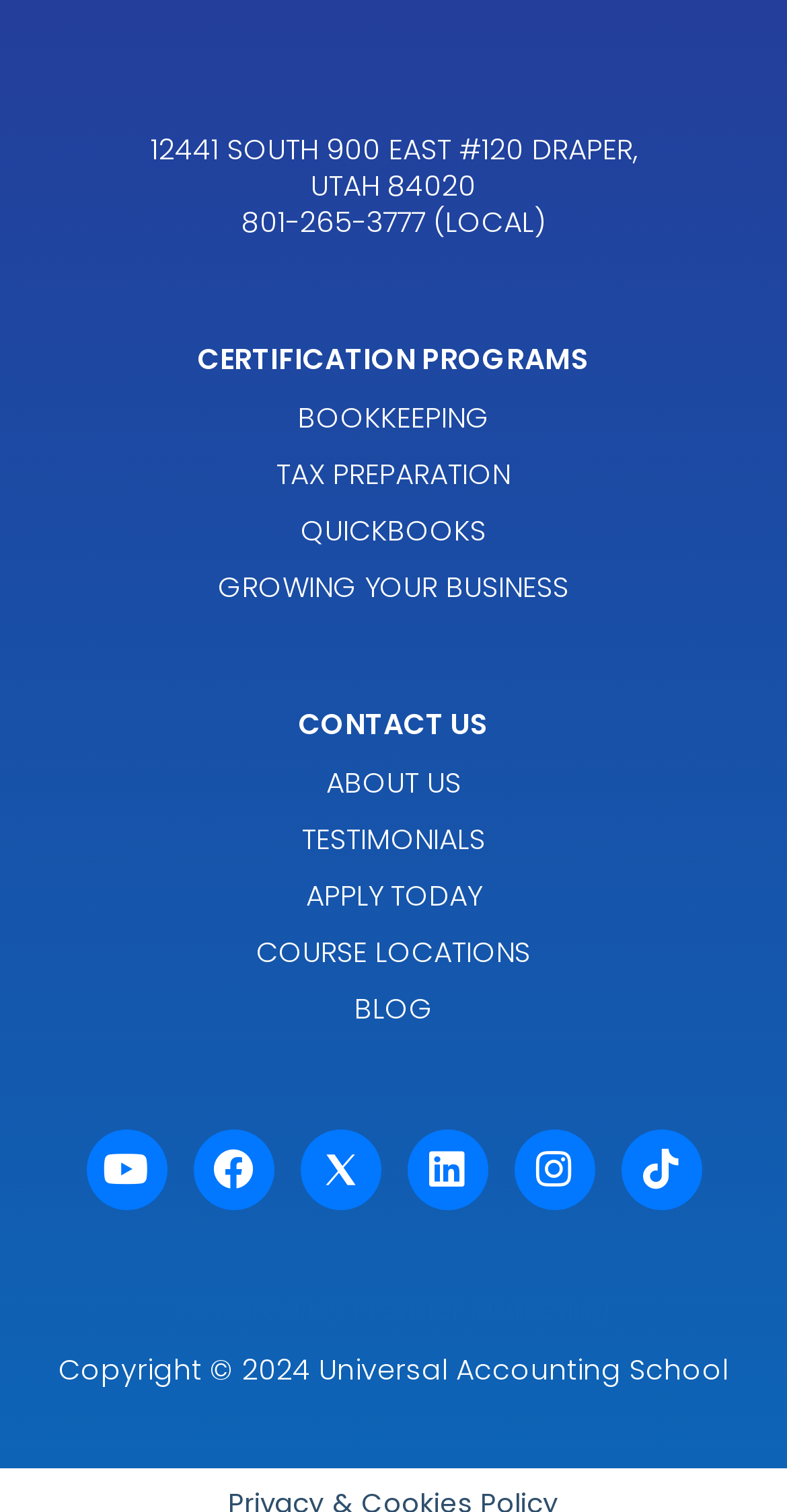Please find the bounding box coordinates (top-left x, top-left y, bottom-right x, bottom-right y) in the screenshot for the UI element described as follows: Youtube

[0.109, 0.746, 0.212, 0.8]